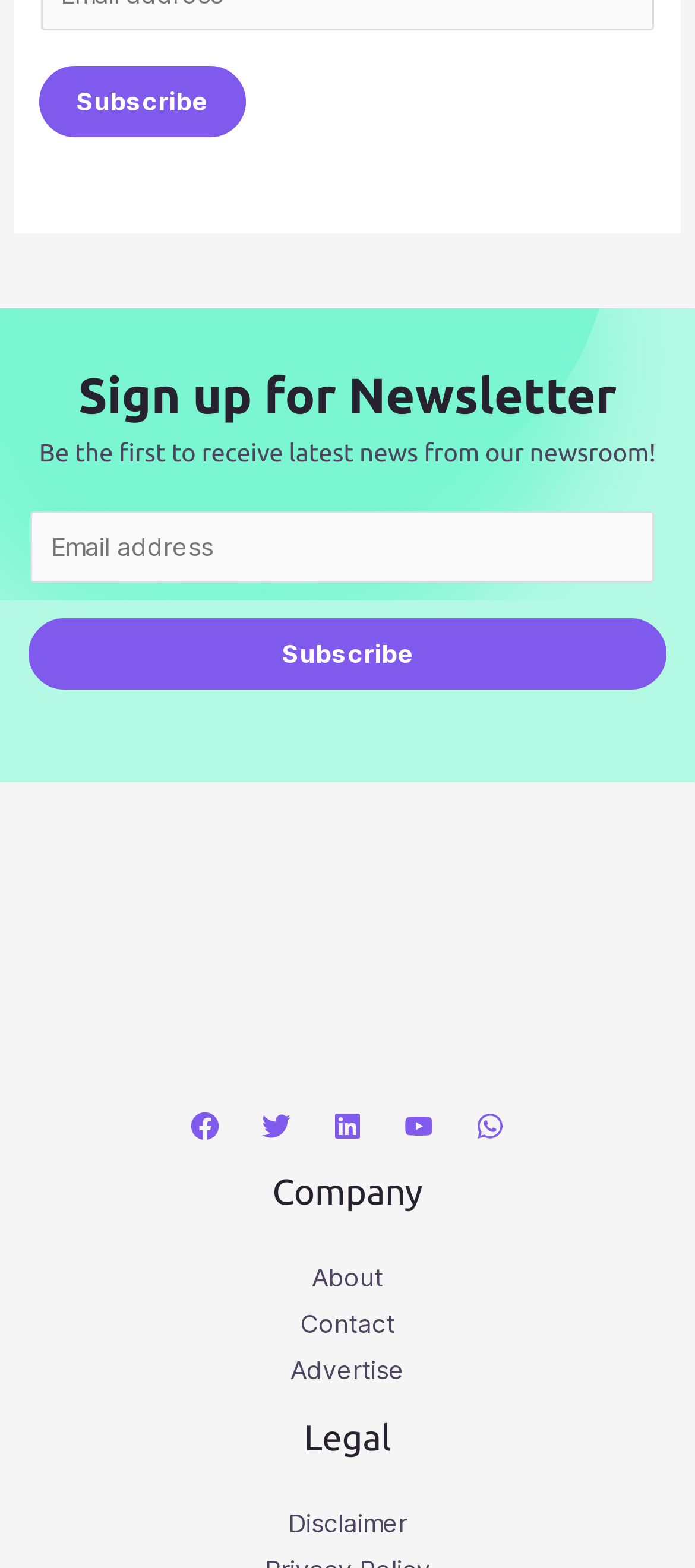Can you provide the bounding box coordinates for the element that should be clicked to implement the instruction: "Read about the company"?

[0.062, 0.743, 0.938, 0.777]